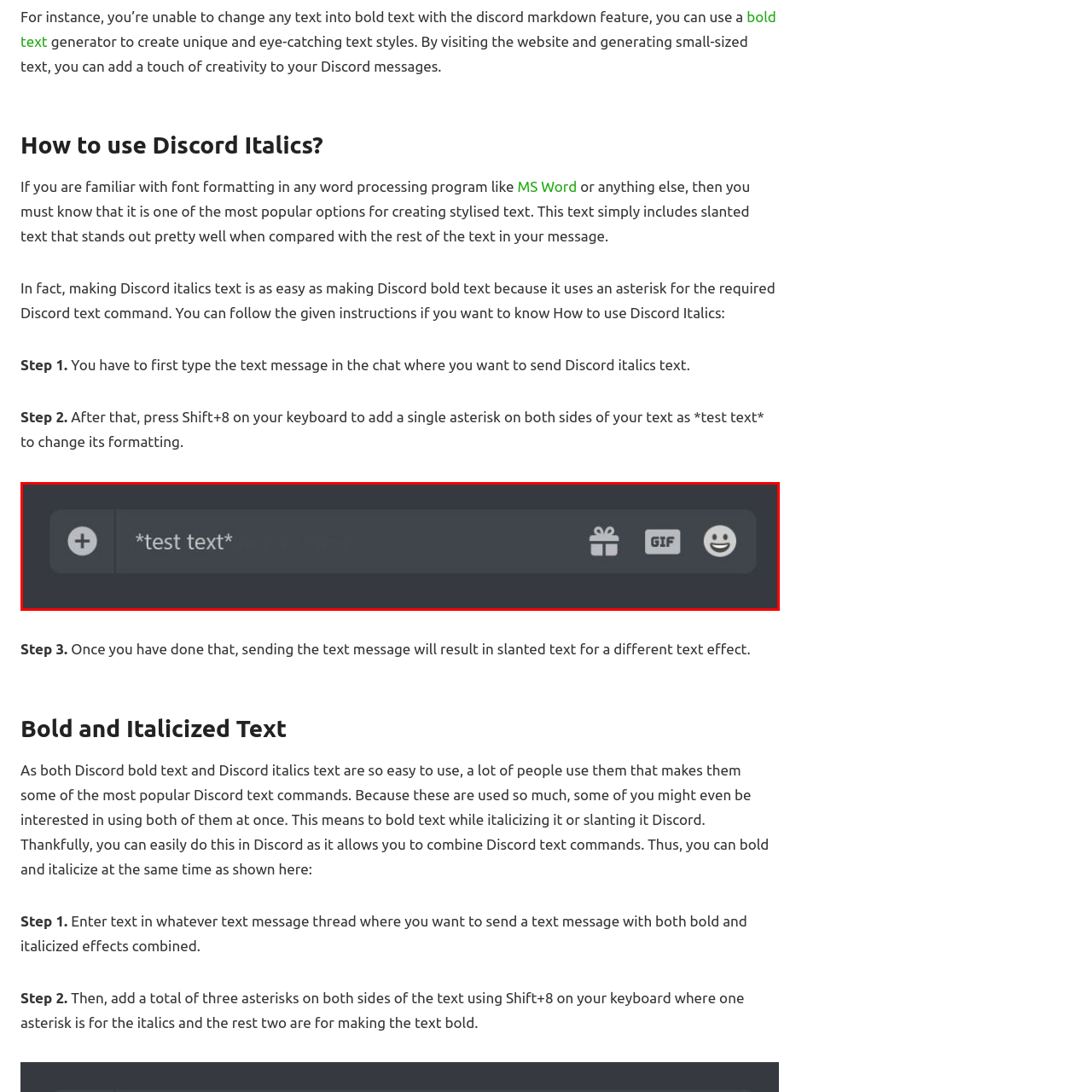Refer to the image marked by the red boundary and provide a single word or phrase in response to the question:
How do you format text in italics?

Surround with asterisks